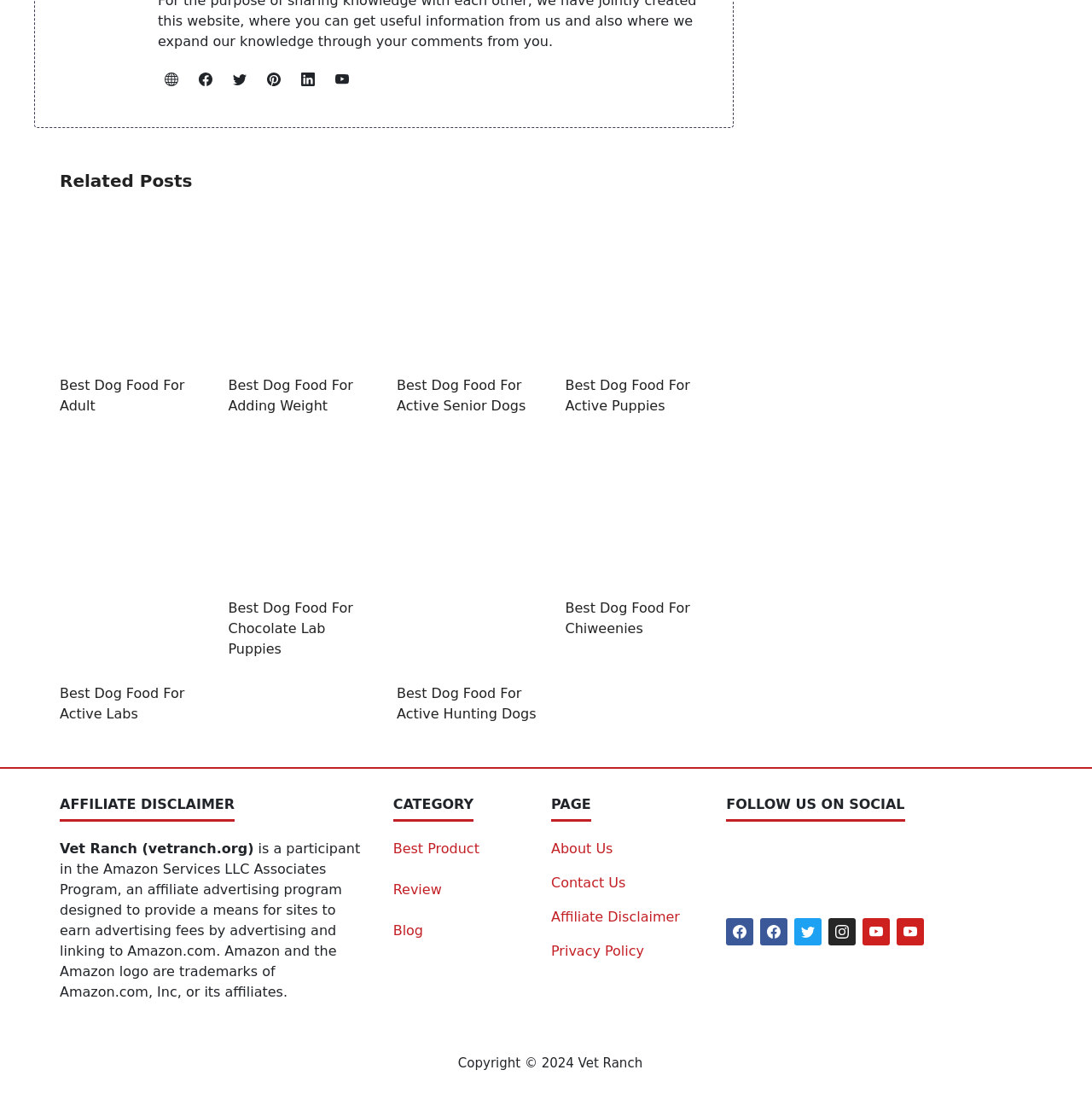Find the bounding box coordinates of the element I should click to carry out the following instruction: "follow Vet Ranch on social media".

[0.665, 0.791, 0.945, 0.806]